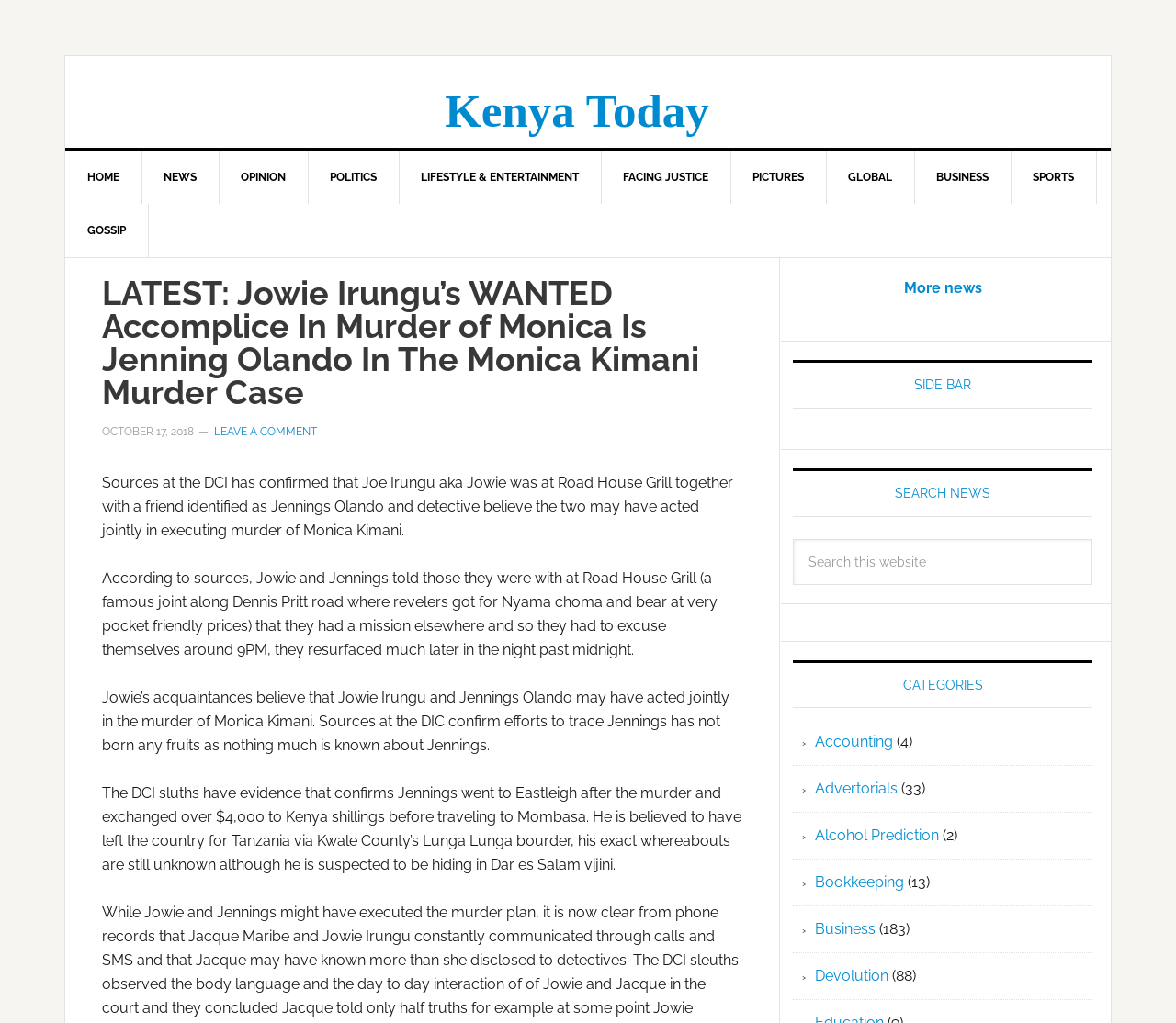Give a detailed account of the webpage's layout and content.

This webpage appears to be a news article page, with a focus on a specific news story. At the top of the page, there is a navigation menu with links to various sections of the website, including "HOME", "NEWS", "OPINION", and others. Below the navigation menu, there is a large heading that reads "LATEST: Jowie Irungu’s WANTED Accomplice In Murder of Monica Is Jenning Olando In The Monica Kimani Murder Case".

The main content of the page is a news article that discusses the murder of Monica Kimani and the alleged involvement of Jowie Irungu and Jennings Olando. The article is divided into several paragraphs, with a timestamp of "OCTOBER 17, 2018" at the top. The text describes the events surrounding the murder, including the suspects' actions at a restaurant called Road House Grill.

To the right of the main content, there is a sidebar with several sections, including a search bar, a list of categories, and a section labeled "SIDE BAR". The categories section lists various topics, such as "Accounting", "Advertorials", and "Business", with the number of articles in each category in parentheses.

At the bottom of the page, there is a link that reads "More news", which suggests that there are additional news articles available on the website. Overall, the webpage appears to be a news article page with a focus on a specific story, accompanied by navigation menus and sidebar sections that provide additional functionality and information.